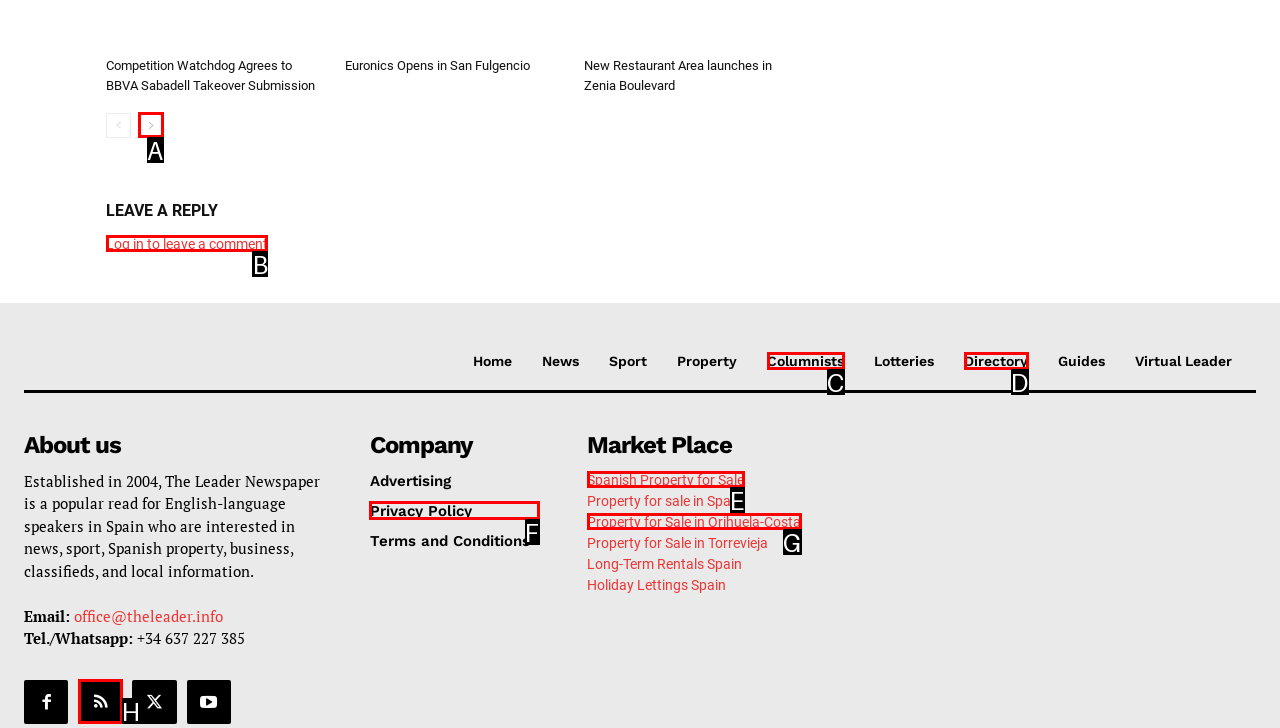Tell me which UI element to click to fulfill the given task: Log in to leave a comment. Respond with the letter of the correct option directly.

B